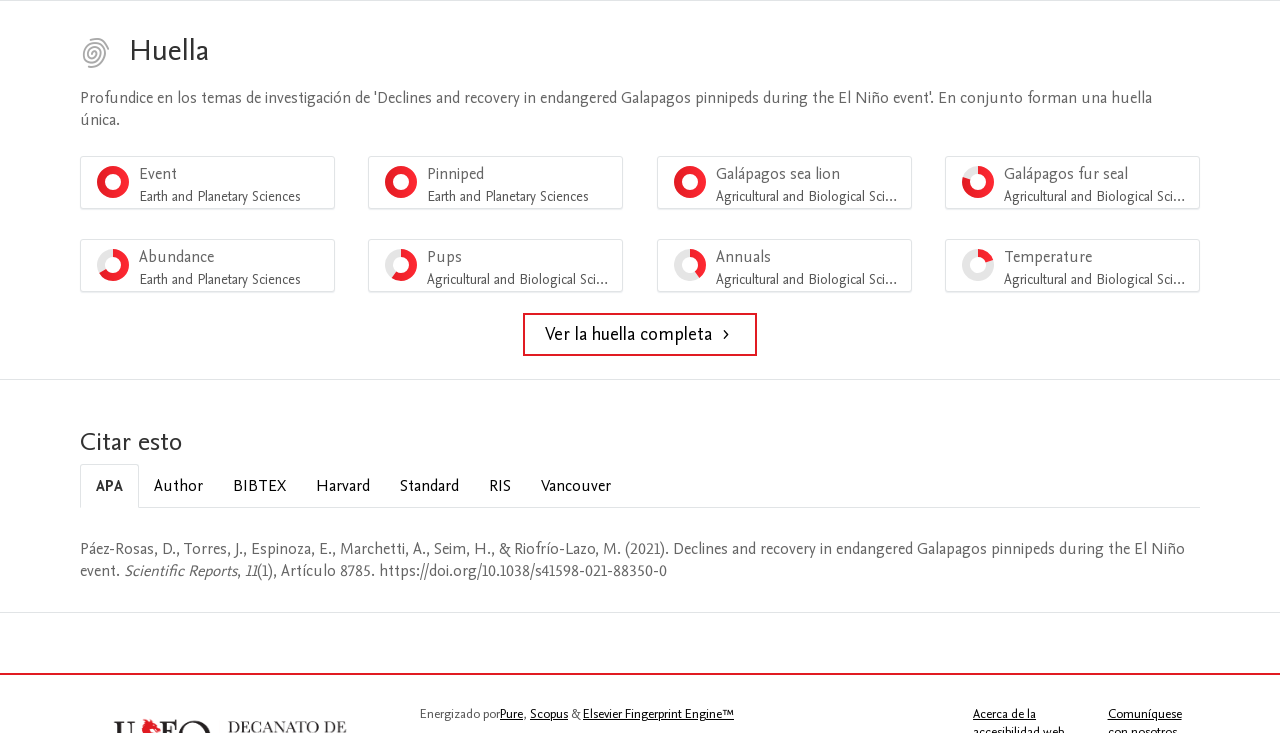What is the percentage of 'Galápagos fur seal'?
Answer the question with a detailed explanation, including all necessary information.

The percentage of 'Galápagos fur seal' is 80% which is indicated by the generic text '80%' next to the menu item 'Galápagos fur seal Agricultural and Biological Sciences'.